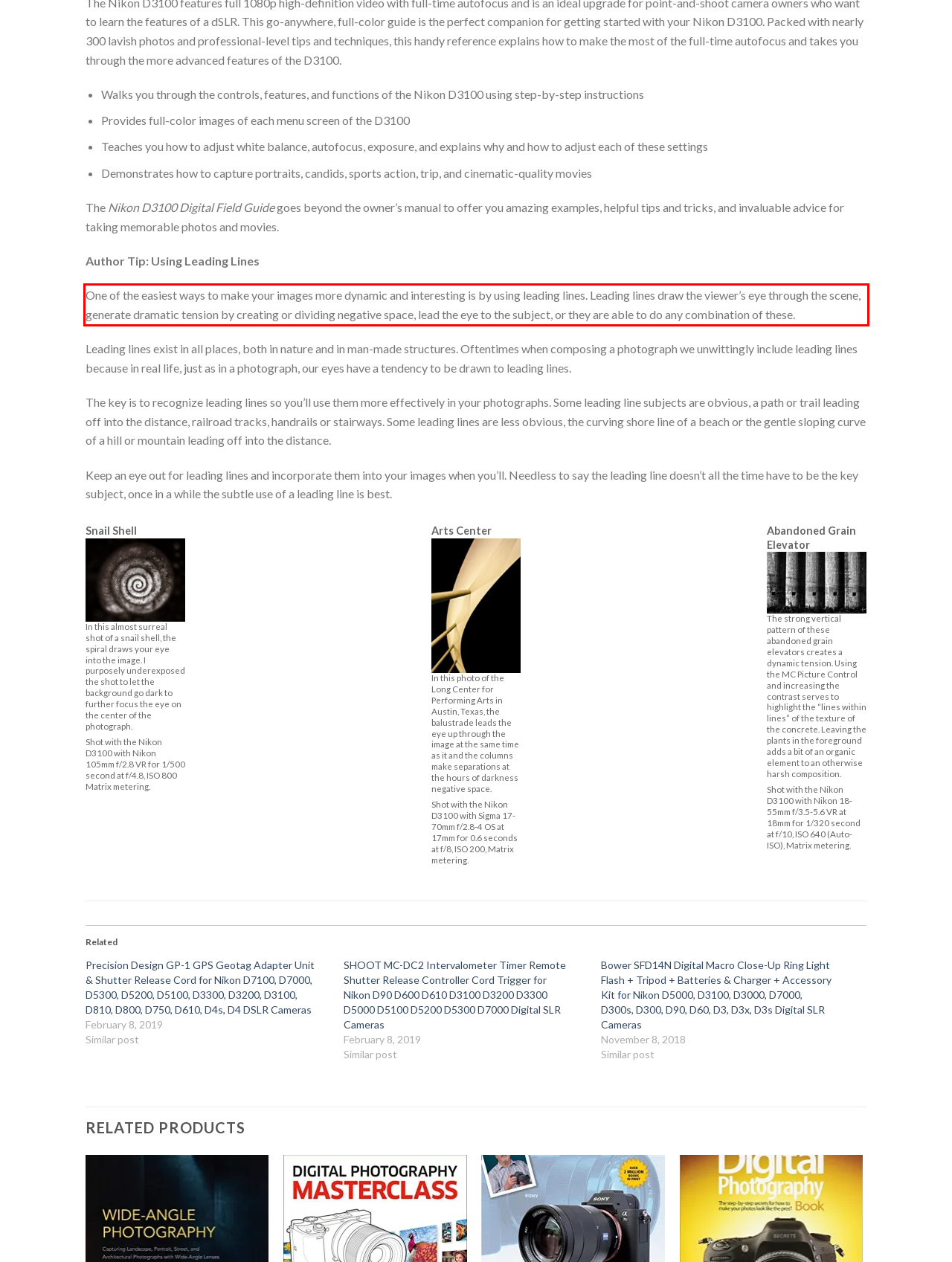You are given a screenshot showing a webpage with a red bounding box. Perform OCR to capture the text within the red bounding box.

One of the easiest ways to make your images more dynamic and interesting is by using leading lines. Leading lines draw the viewer’s eye through the scene, generate dramatic tension by creating or dividing negative space, lead the eye to the subject, or they are able to do any combination of these.